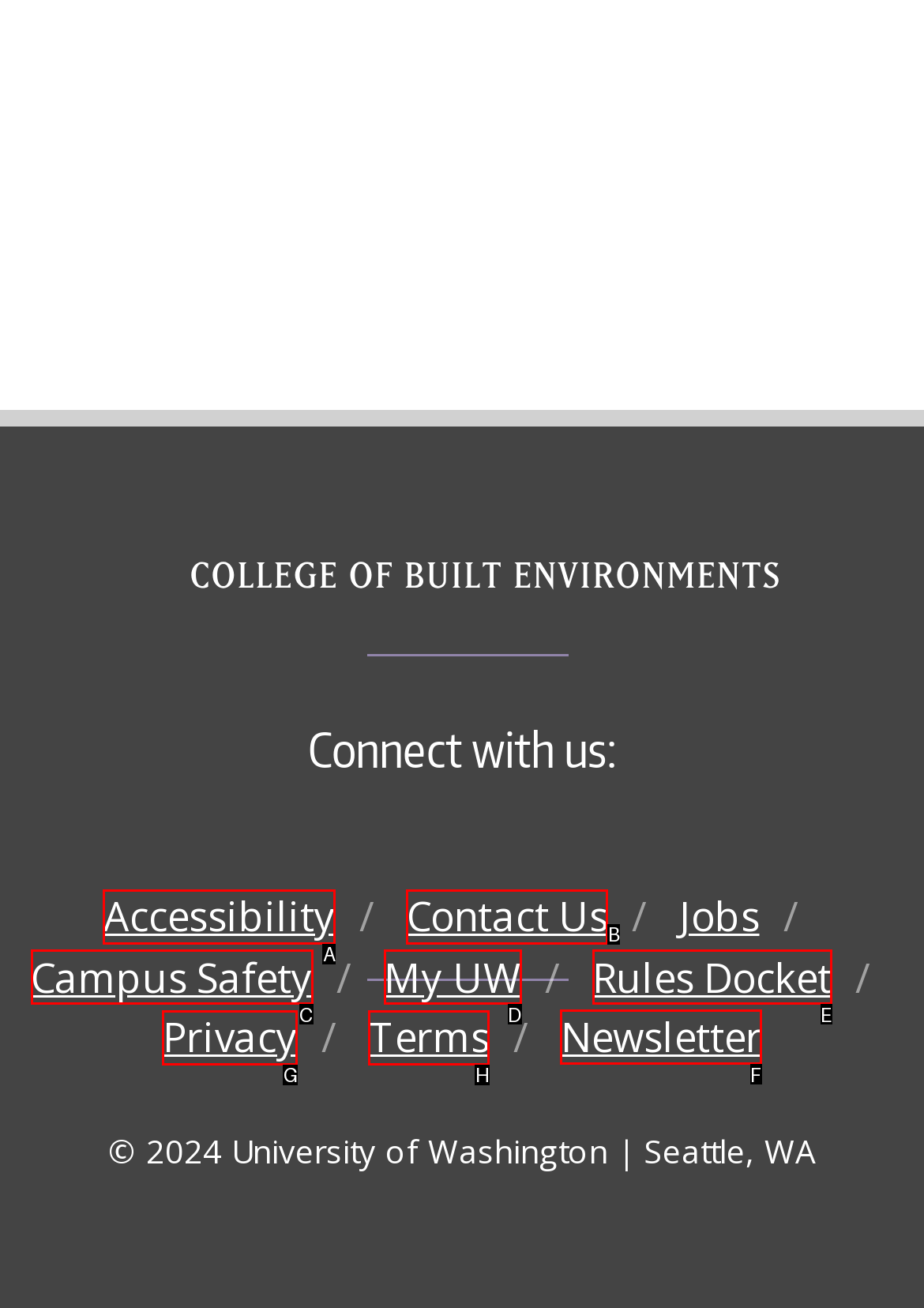Among the marked elements in the screenshot, which letter corresponds to the UI element needed for the task: Subscribe to the newsletter?

F